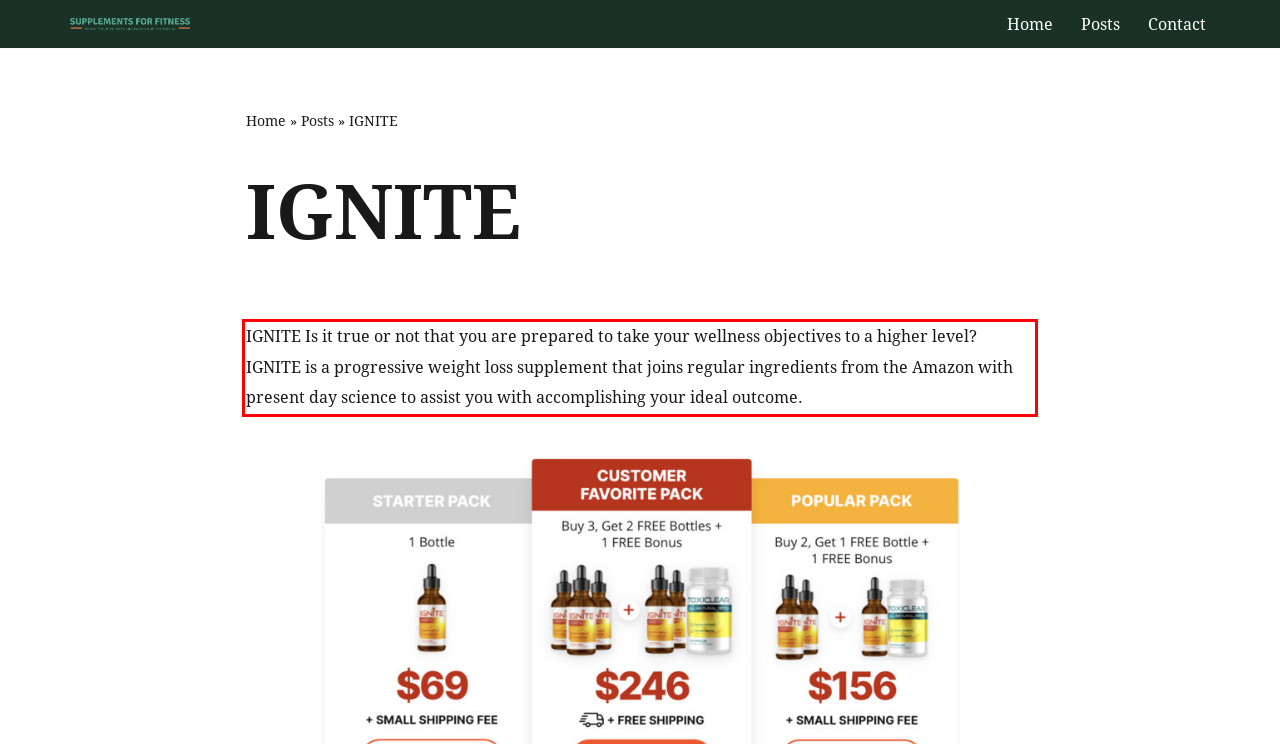Using the provided webpage screenshot, identify and read the text within the red rectangle bounding box.

IGNITE Is it true or not that you are prepared to take your wellness objectives to a higher level? IGNITE is a progressive weight loss supplement that joins regular ingredients from the Amazon with present day science to assist you with accomplishing your ideal outcome.